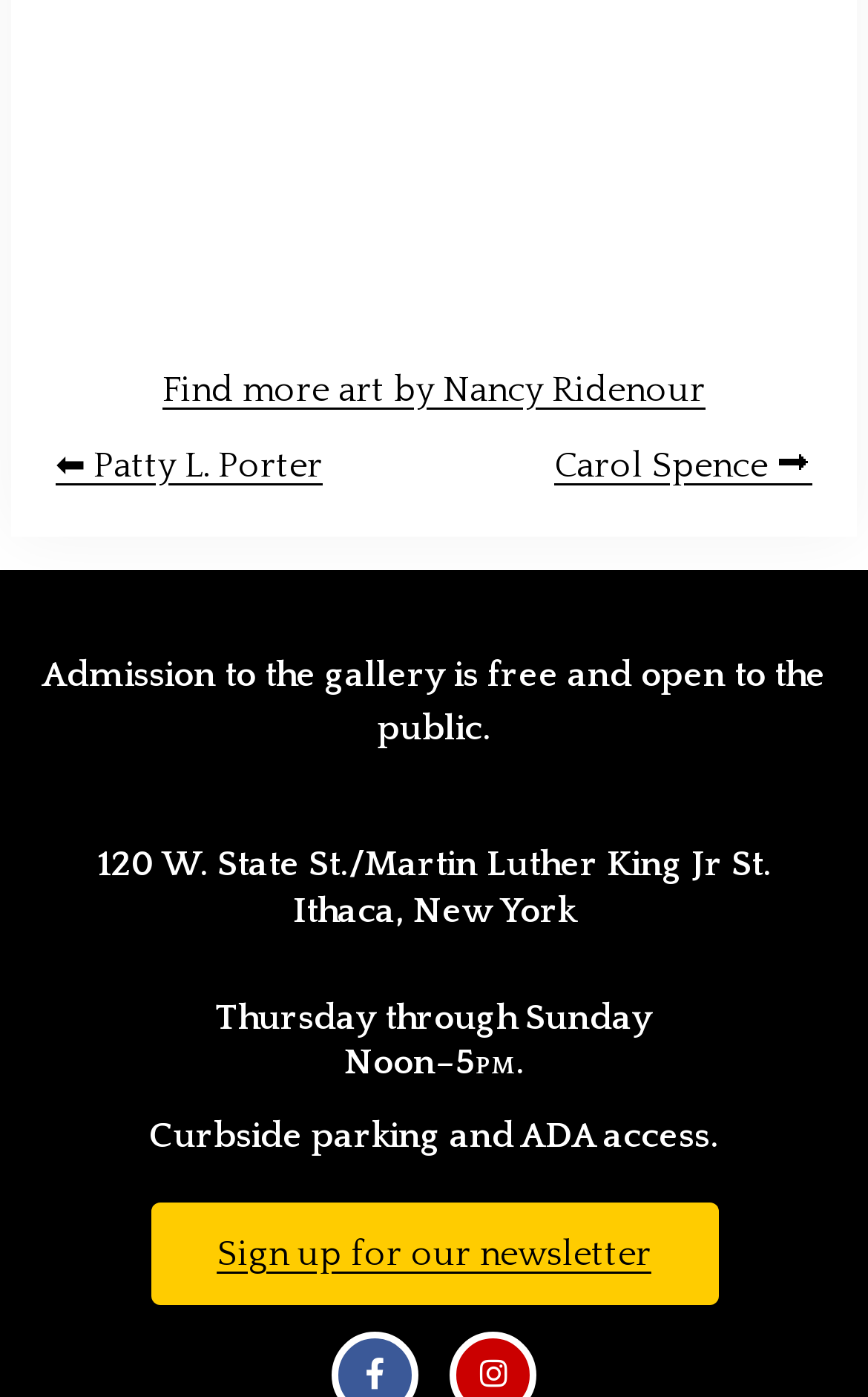What is the accessibility feature of the gallery?
Refer to the image and provide a one-word or short phrase answer.

Curbside parking and ADA access